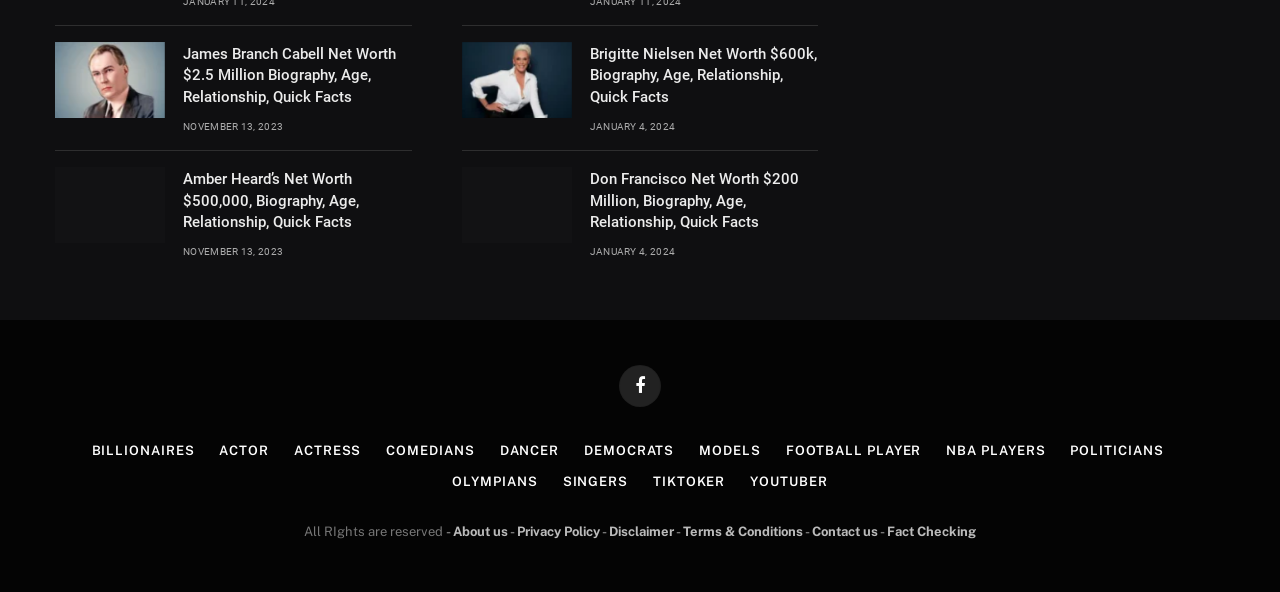Find the bounding box coordinates for the area that should be clicked to accomplish the instruction: "Check Amber Heard's biography".

[0.143, 0.286, 0.322, 0.394]